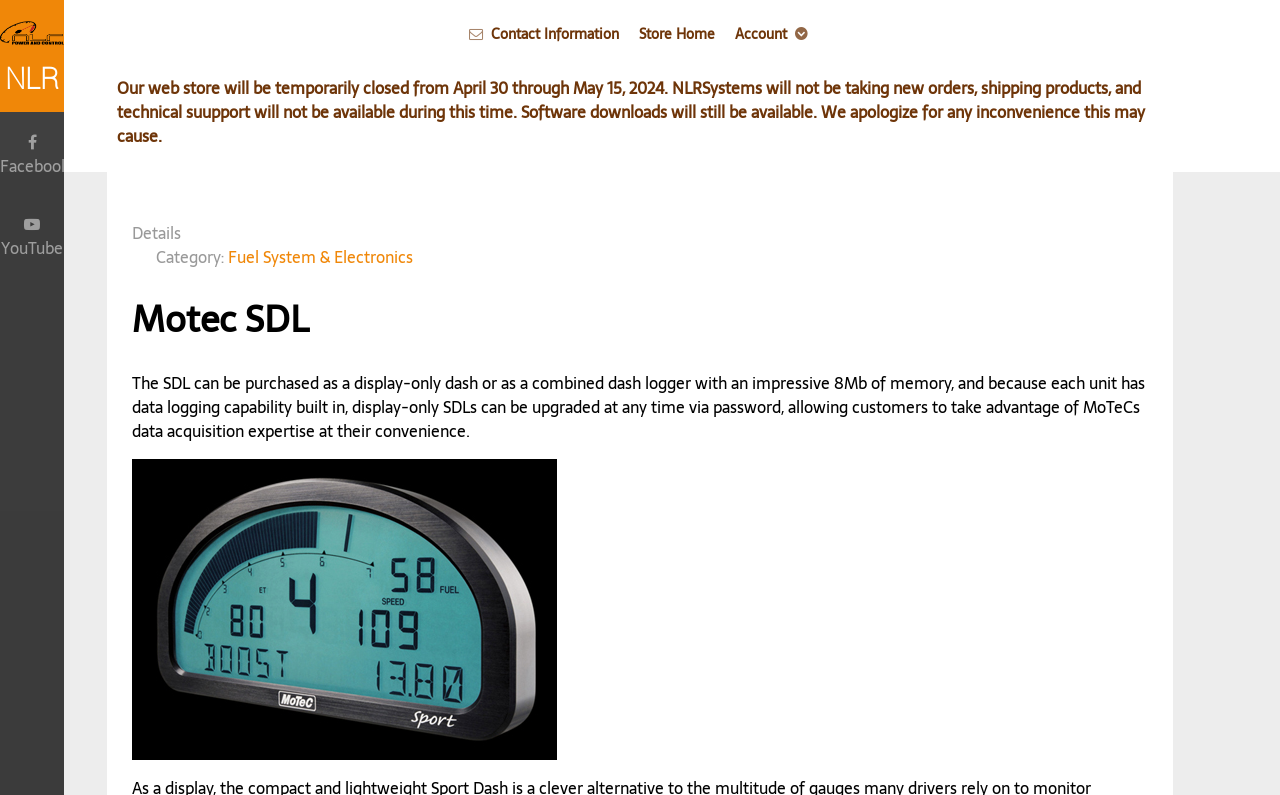Provide a brief response using a word or short phrase to this question:
What social media platforms are linked on the website?

Facebook, YouTube